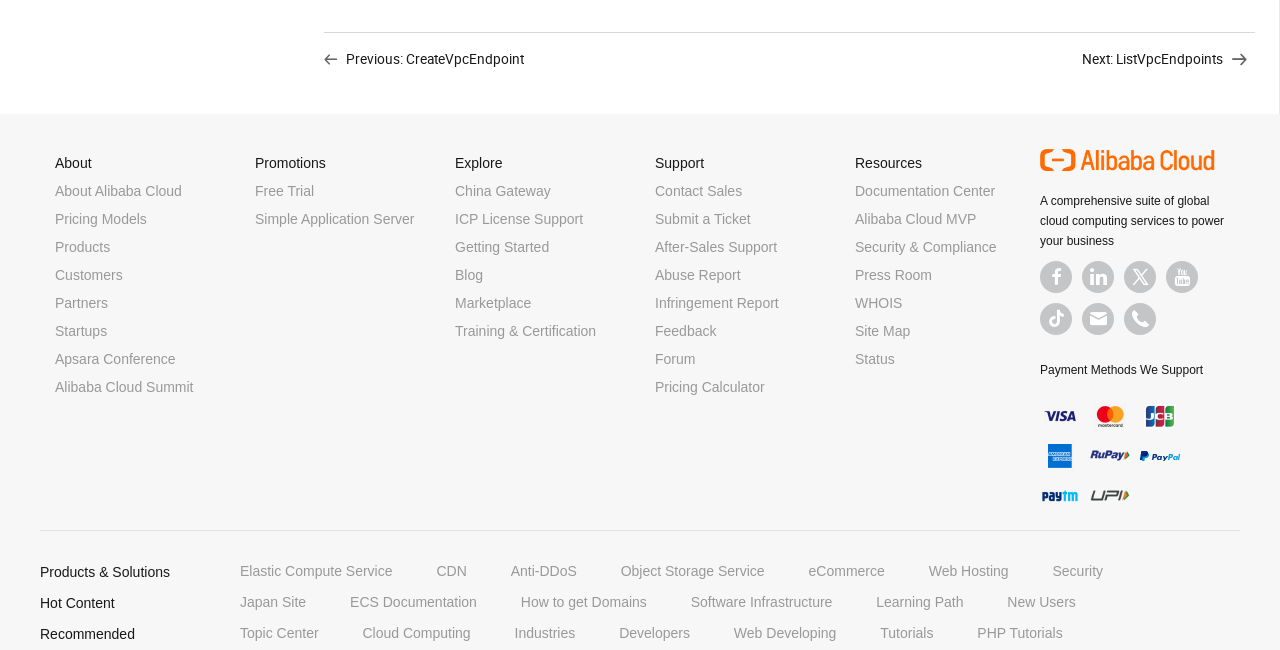Identify the bounding box coordinates of the section to be clicked to complete the task described by the following instruction: "Contact us through email". The coordinates should be four float numbers between 0 and 1, formatted as [left, top, right, bottom].

[0.845, 0.465, 0.87, 0.515]